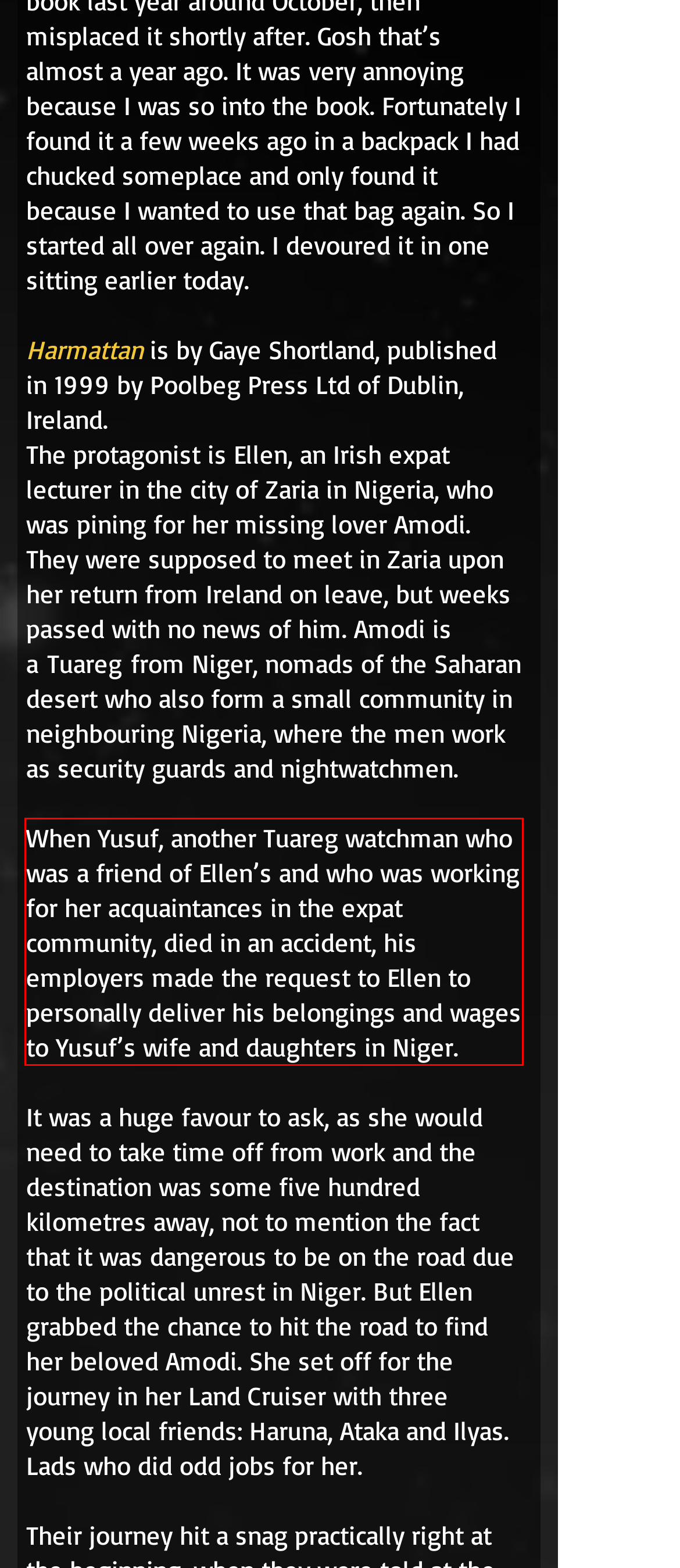Given a screenshot of a webpage, identify the red bounding box and perform OCR to recognize the text within that box.

When Yusuf, another Tuareg watchman who was a friend of Ellen’s and who was working for her acquaintances in the expat community, died in an accident, his employers made the request to Ellen to personally deliver his belongings and wages to Yusuf’s wife and daughters in Niger.